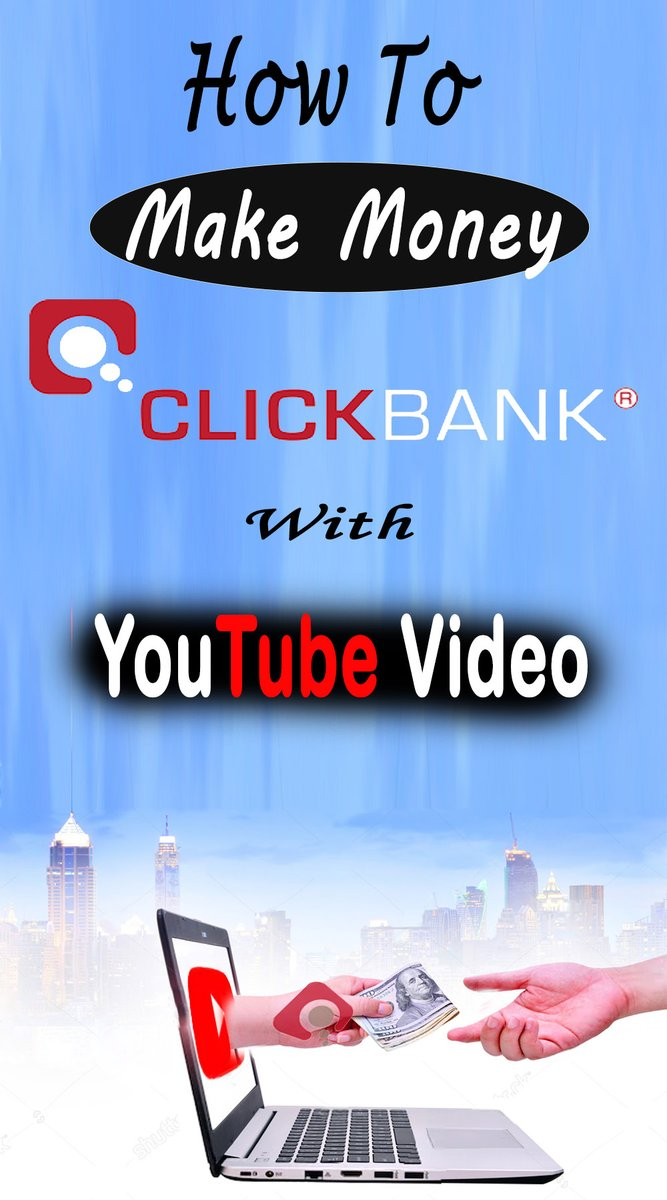Explain the details of the image you are viewing.

This vibrant and eye-catching graphic promotes the concept of making money through internet business ventures, specifically leveraging ClickBank and YouTube. The prominent title "How To Make Money" is displayed in bold, emphasizing the financial opportunity presented. Below this, the ClickBank logo reinforces its relevance in the context of online affiliate marketing. The phrase "With YouTube Video" stands out in a contrasting color, highlighting the platform as a key medium for income generation. 

In the image, a hand emerges from a laptop's screen, symbolizing the digital transaction process, holding a stack of cash as if to showcase the potential financial rewards. The backdrop features a city skyline, adding to the modern entrepreneurial theme. This composition encapsulates the exciting potential of combining digital marketing strategies with well-known platforms to create lucrative online business opportunities.